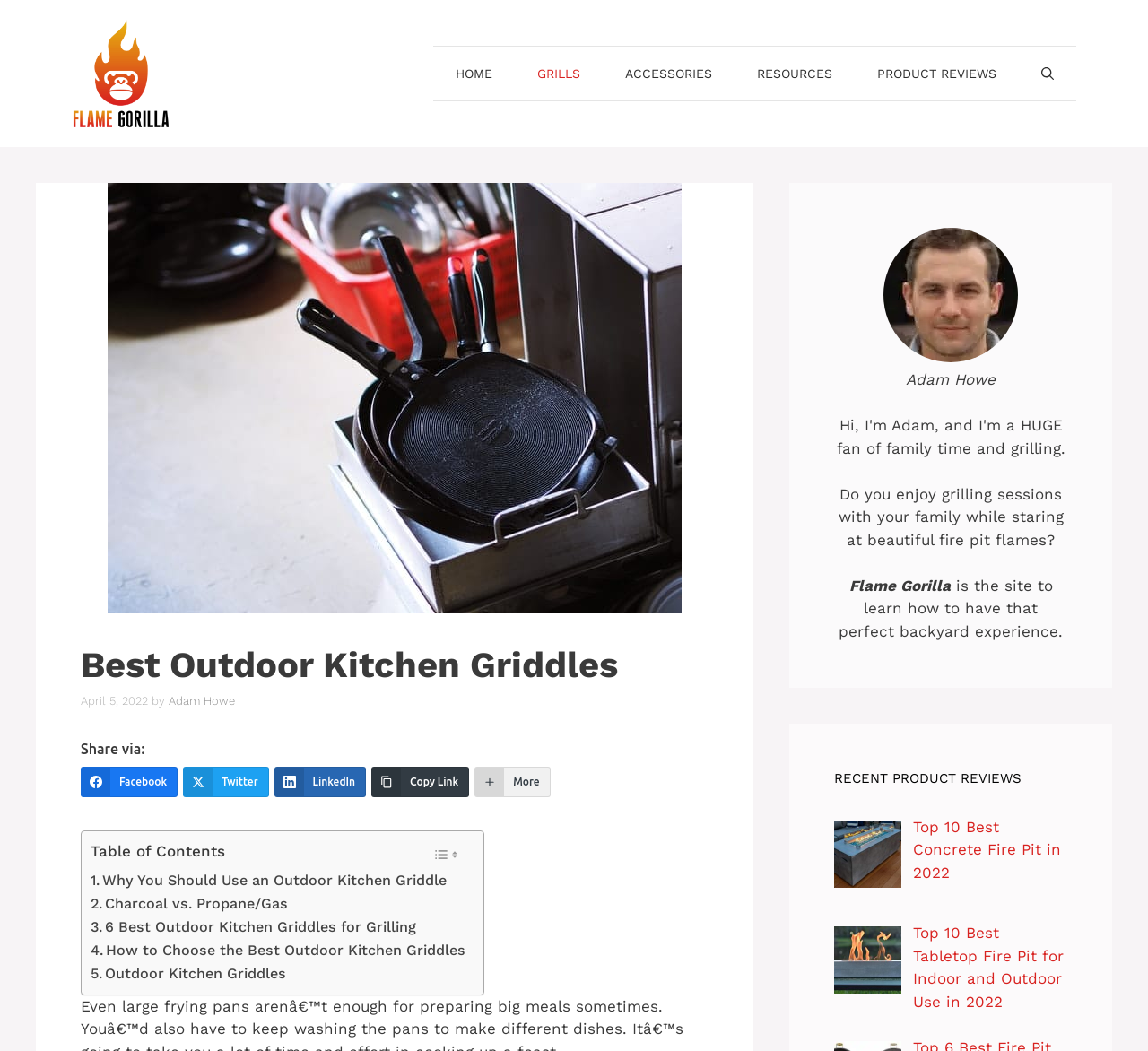What is the purpose of the image with the caption 'ra dragon ytccl xgqq8 unsplash'?
Please use the visual content to give a single word or phrase answer.

Decoration